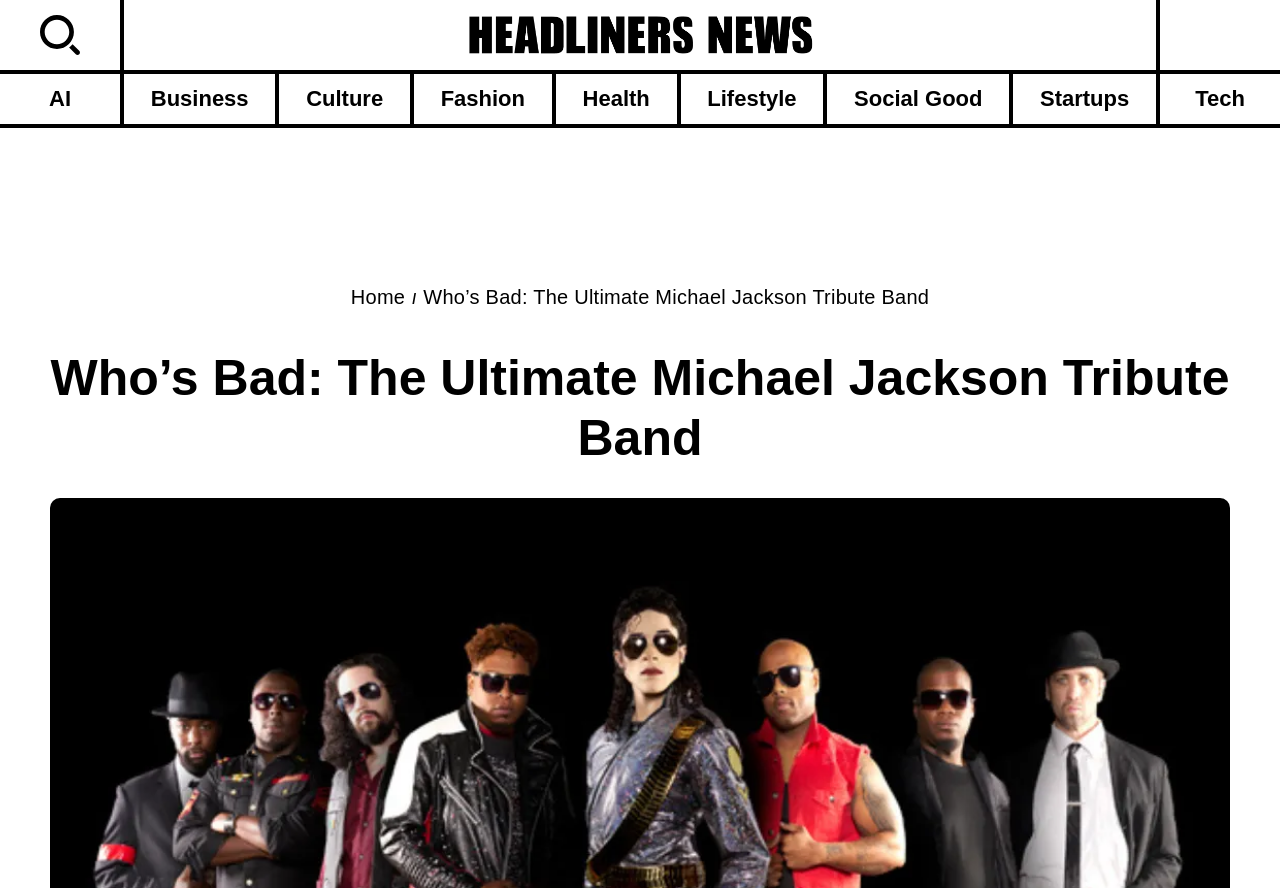Extract the bounding box coordinates for the UI element described as: "Lifestyle".

[0.532, 0.083, 0.643, 0.14]